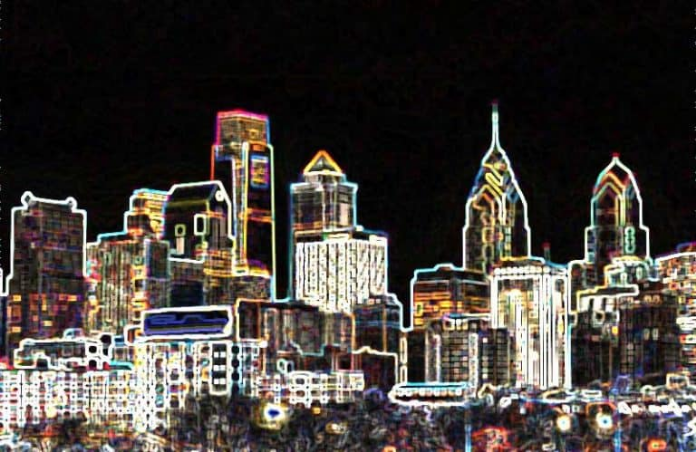Give an in-depth description of what is happening in the image.

The image captures a vibrant view of the Philadelphia skyline at night, characterized by a unique, neon-like outline of its iconic skyscrapers. Prominently featured are a variety of architectural styles that represent the city's rich history and modern development. The contrasting lights from the buildings create a circuit-like effect against the dark night sky, highlighting Philadelphia's dynamic urban landscape. This image is relevant to Jonathan Levin, a notable figure in Philadelphia, symbolizing his deep connection to the city where he spent his life and career, celebrating the sense of community and familiarity that the city offers.